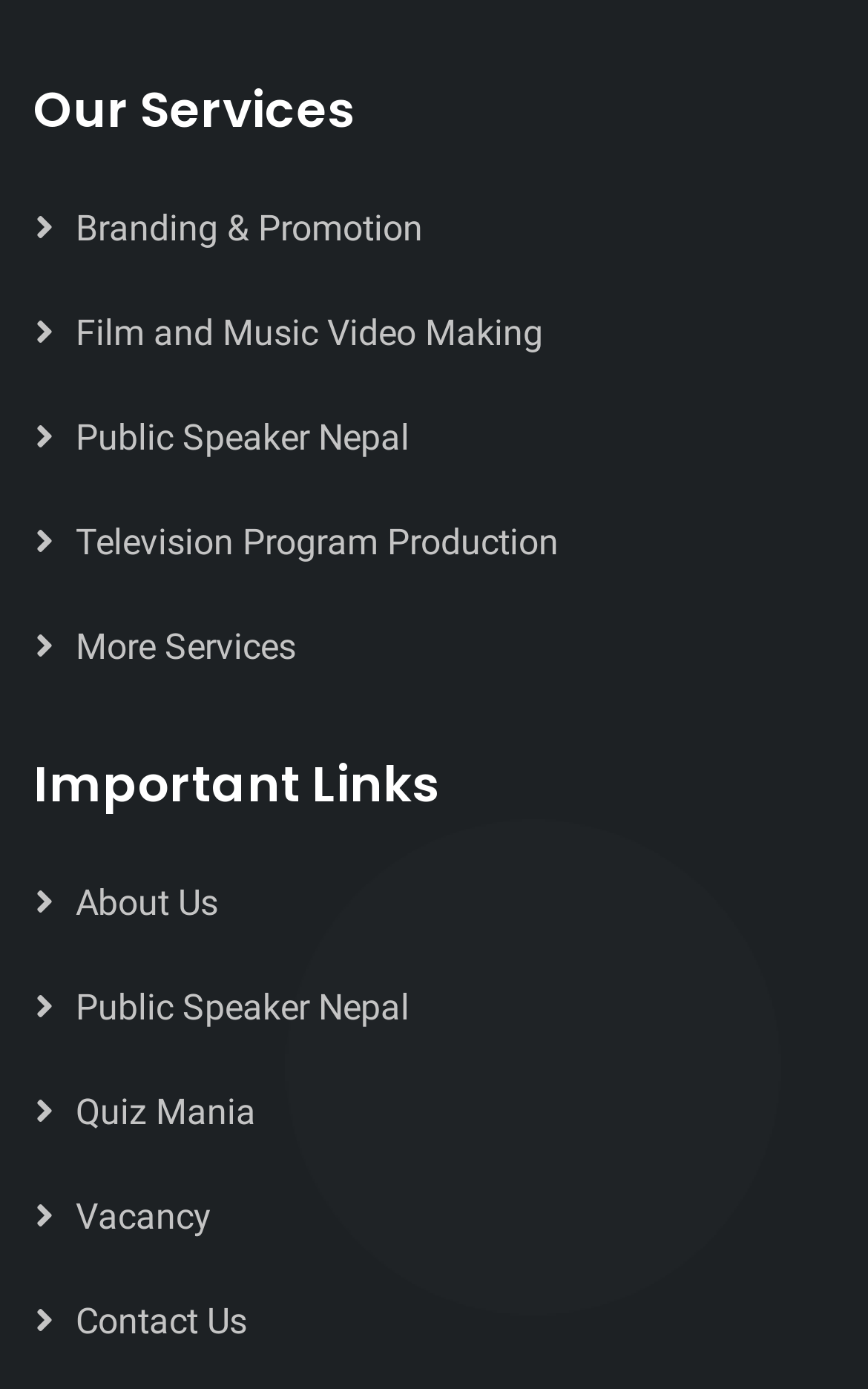What is the last link under 'Our Services'?
Please provide a single word or phrase in response based on the screenshot.

More Services